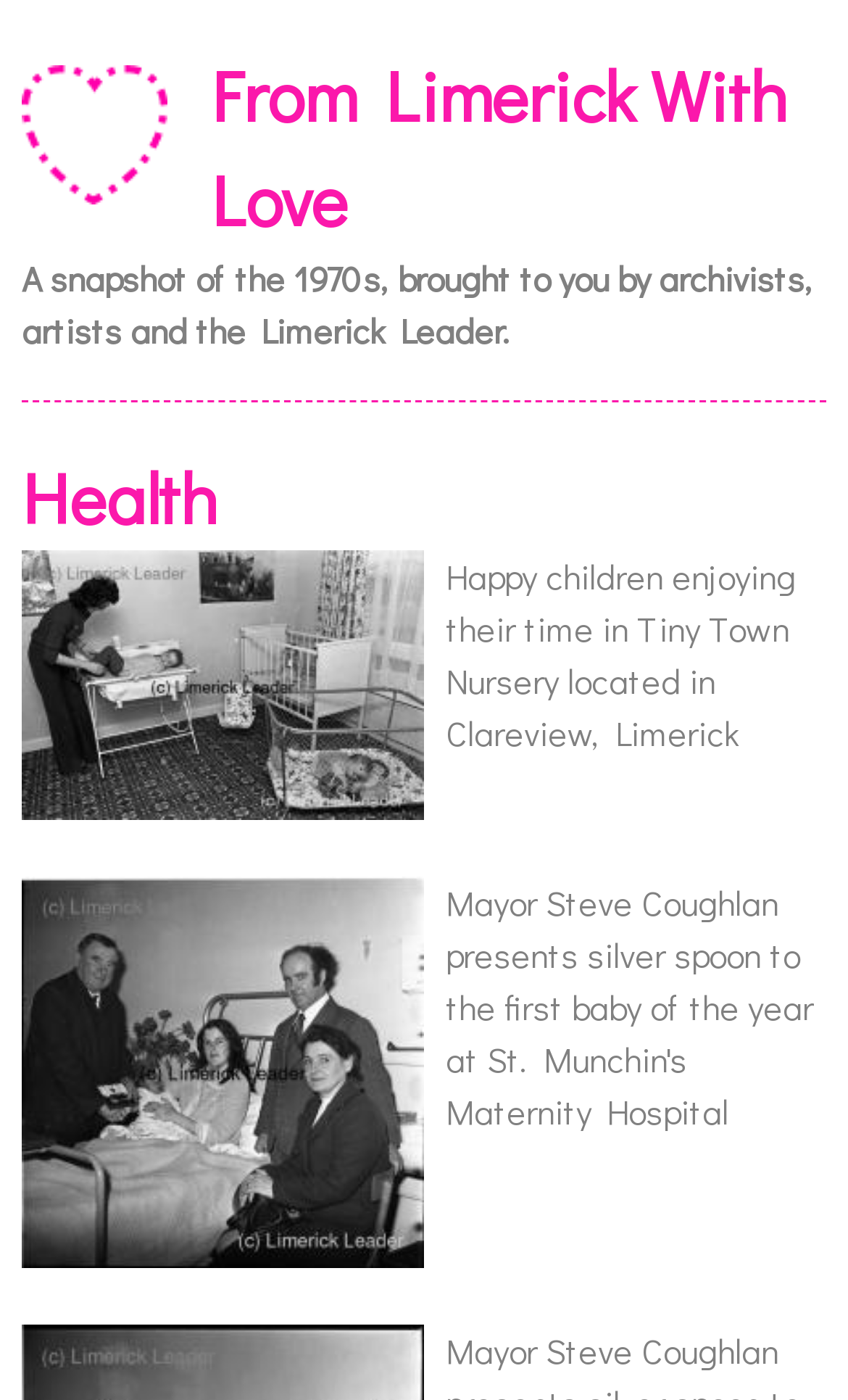Refer to the image and offer a detailed explanation in response to the question: What is the caption of the first image?

I looked at the first image element [436] and its parent elements. I found a StaticText element [437] with the caption 'Happy children enjoying their time in Tiny Town Nursery located in Clareview, Limerick', which is likely the caption of the first image.